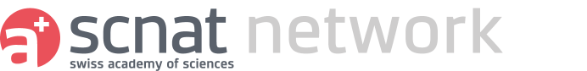What is the institutional affiliation of the SCNAT Network? Examine the screenshot and reply using just one word or a brief phrase.

Swiss Academy of Sciences